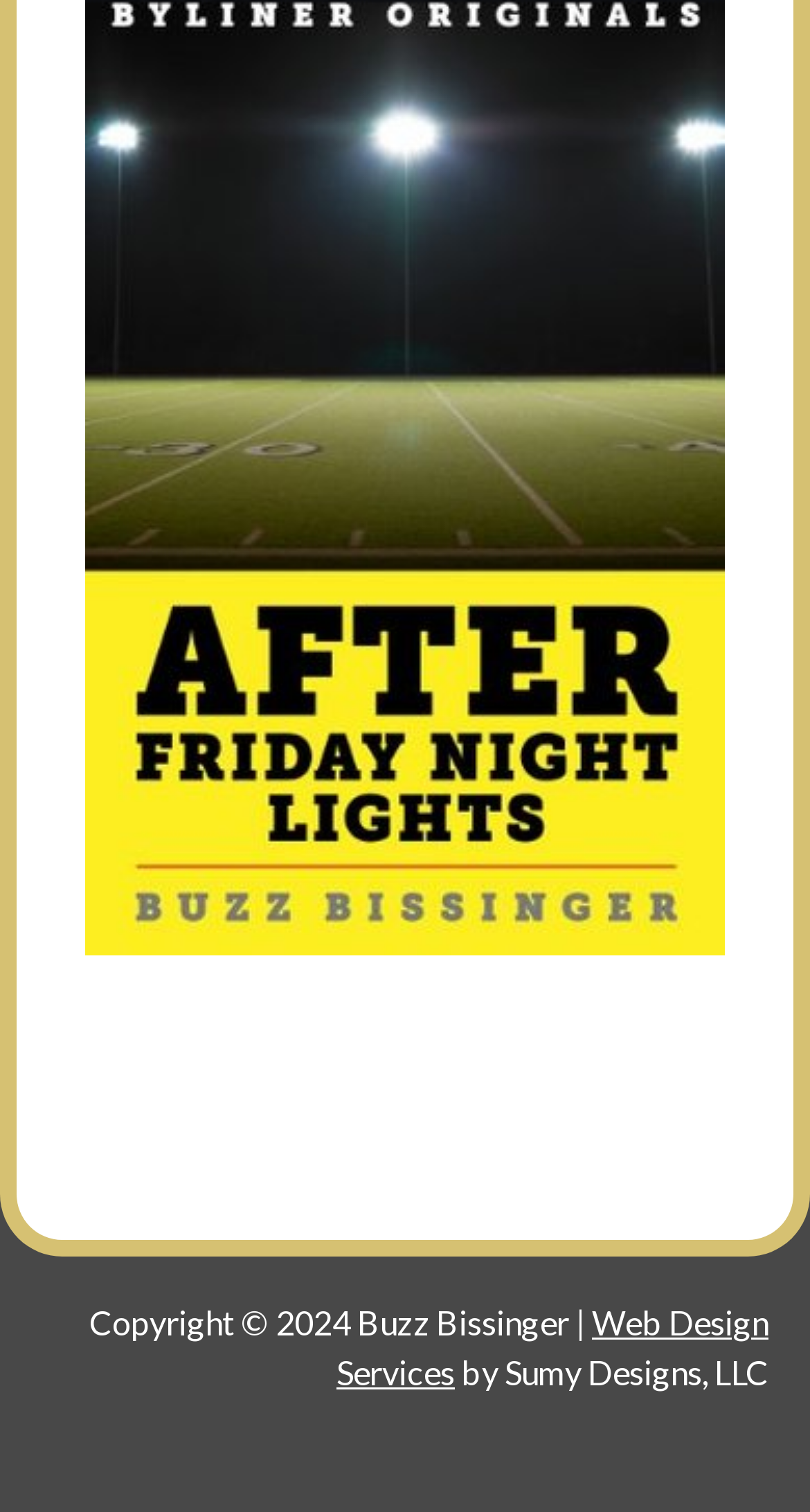Identify the bounding box for the described UI element: "Web Design Services".

[0.415, 0.862, 0.949, 0.92]